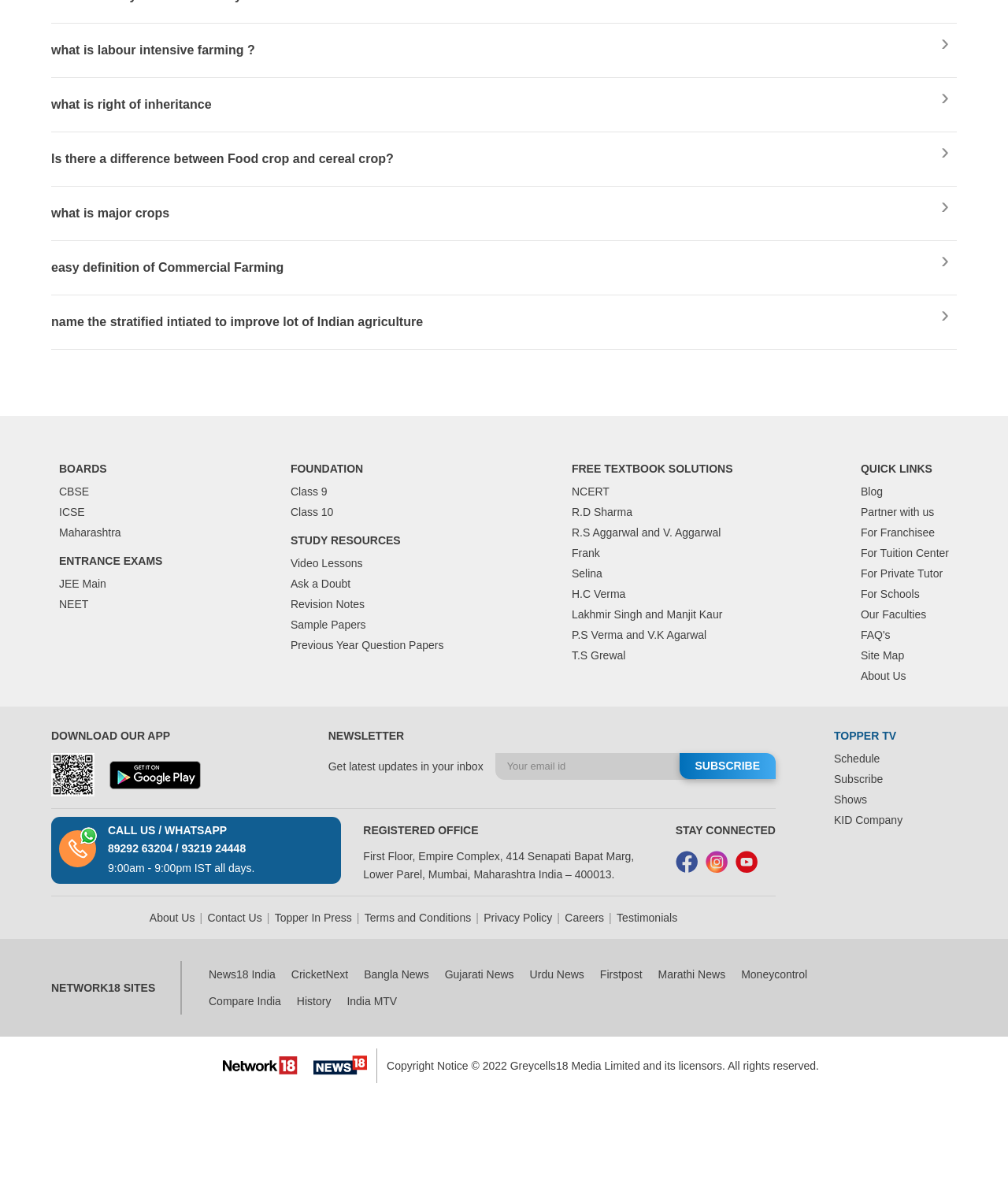Pinpoint the bounding box coordinates of the element that must be clicked to accomplish the following instruction: "Go to home page". The coordinates should be in the format of four float numbers between 0 and 1, i.e., [left, top, right, bottom].

None